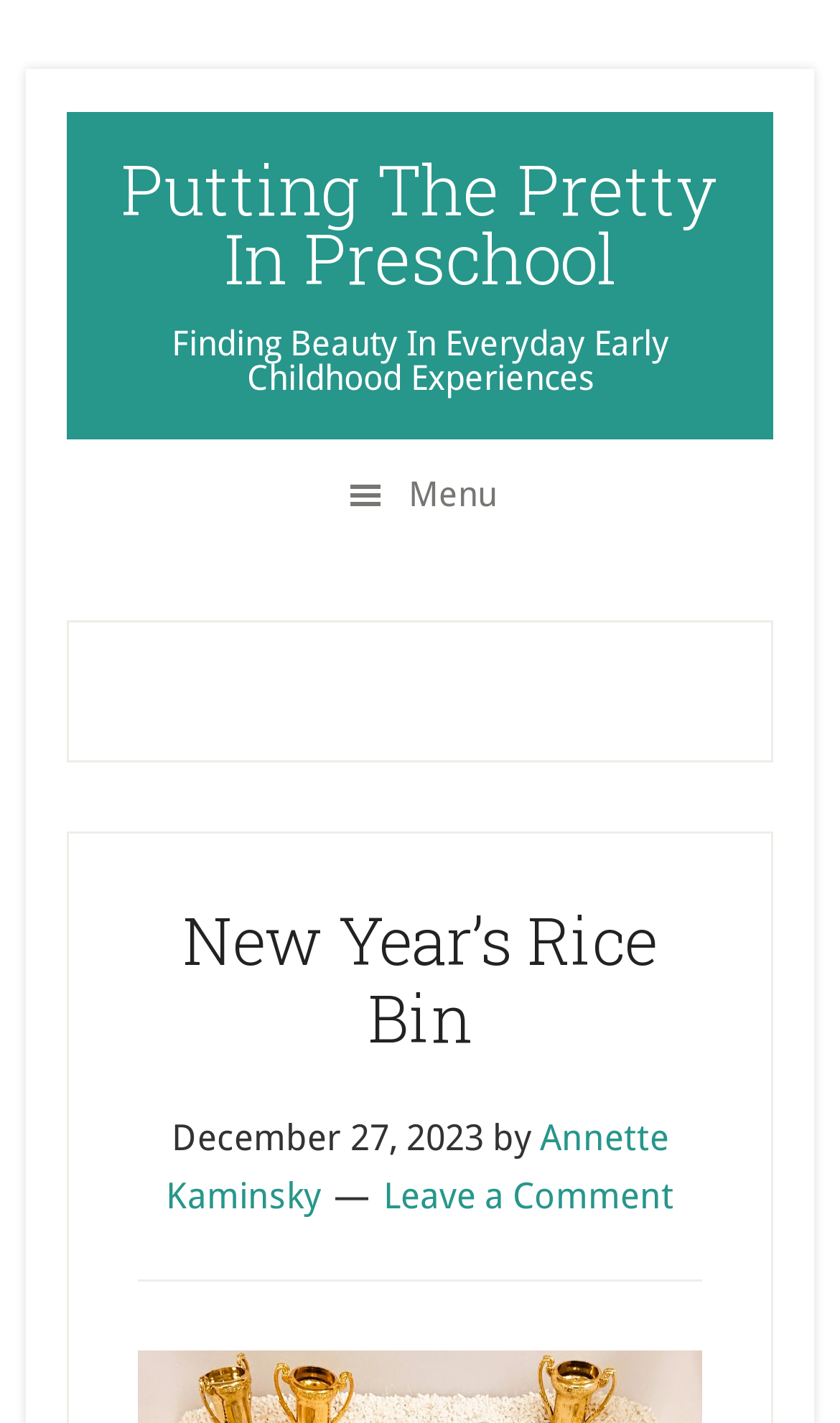Identify the bounding box for the described UI element: "Annette Kaminsky".

[0.197, 0.784, 0.796, 0.856]